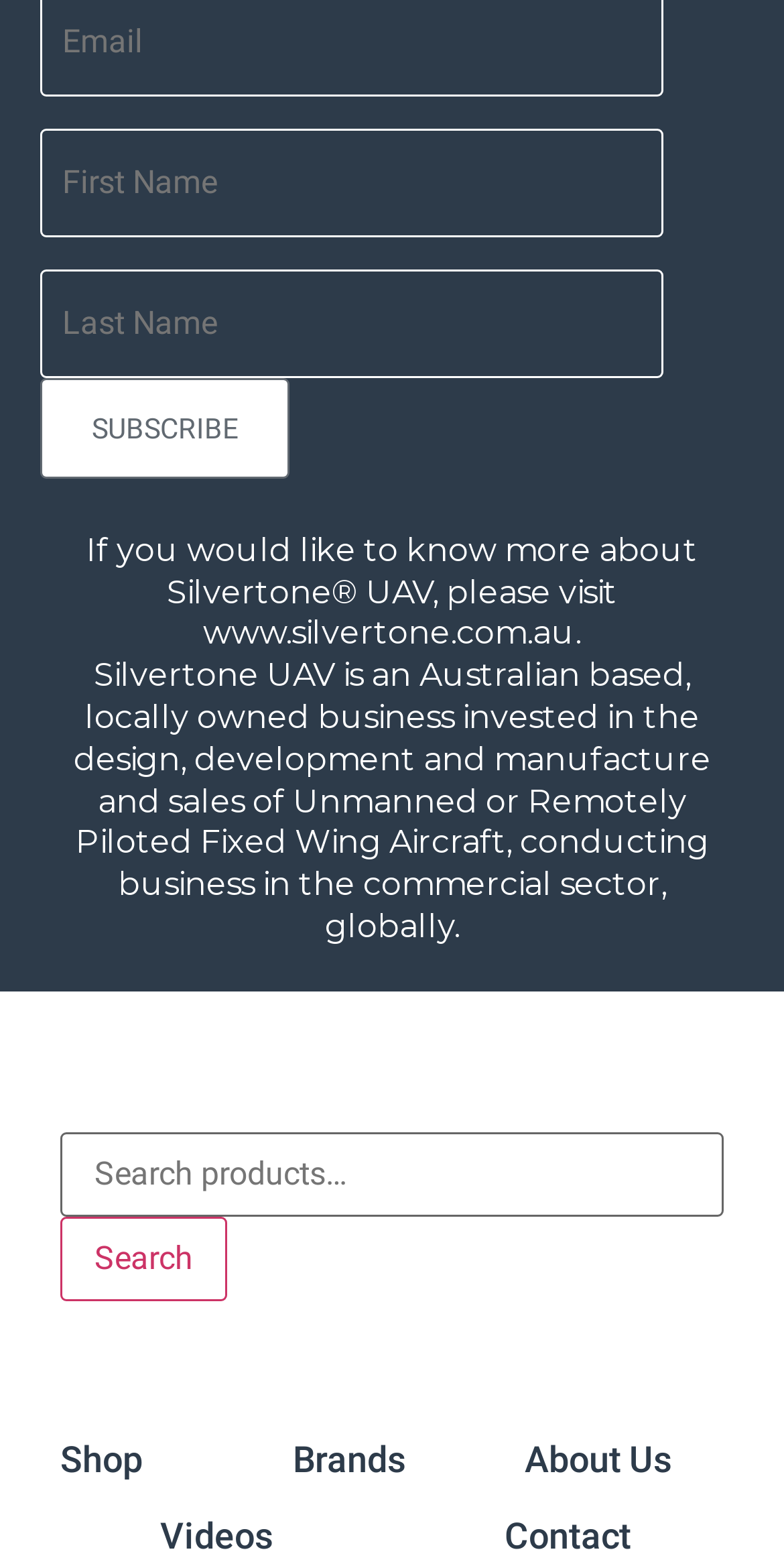Provide the bounding box coordinates, formatted as (top-left x, top-left y, bottom-right x, bottom-right y), with all values being floating point numbers between 0 and 1. Identify the bounding box of the UI element that matches the description: Back to the list

None